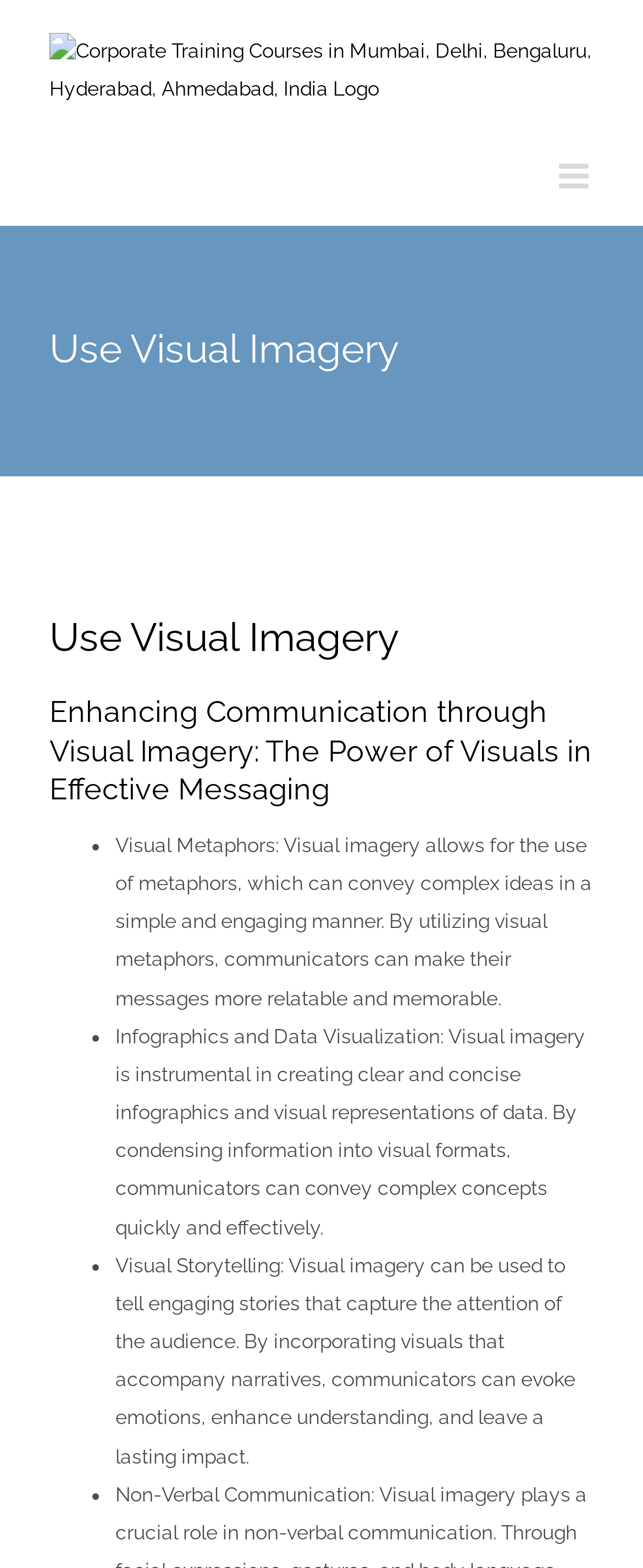Determine which piece of text is the heading of the webpage and provide it.

Use Visual Imagery